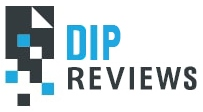Detail every visible element in the image extensively.

The image features the logo of "DIP Reviews," prominently displayed to represent the brand's identity. The logo combines a structured design with a mix of geometric shapes and text, emphasizing a modern and professional aesthetic. The name "DIP REVIEWS" is rendered in bold typography, with "DIP" highlighted in a striking blue color to catch the eye. This branding is likely associated with a website that provides insights, ratings, and recommendations, particularly focusing on products that help users achieve better academic results. The overall design suggests a commitment to quality and reliability in the information provided.